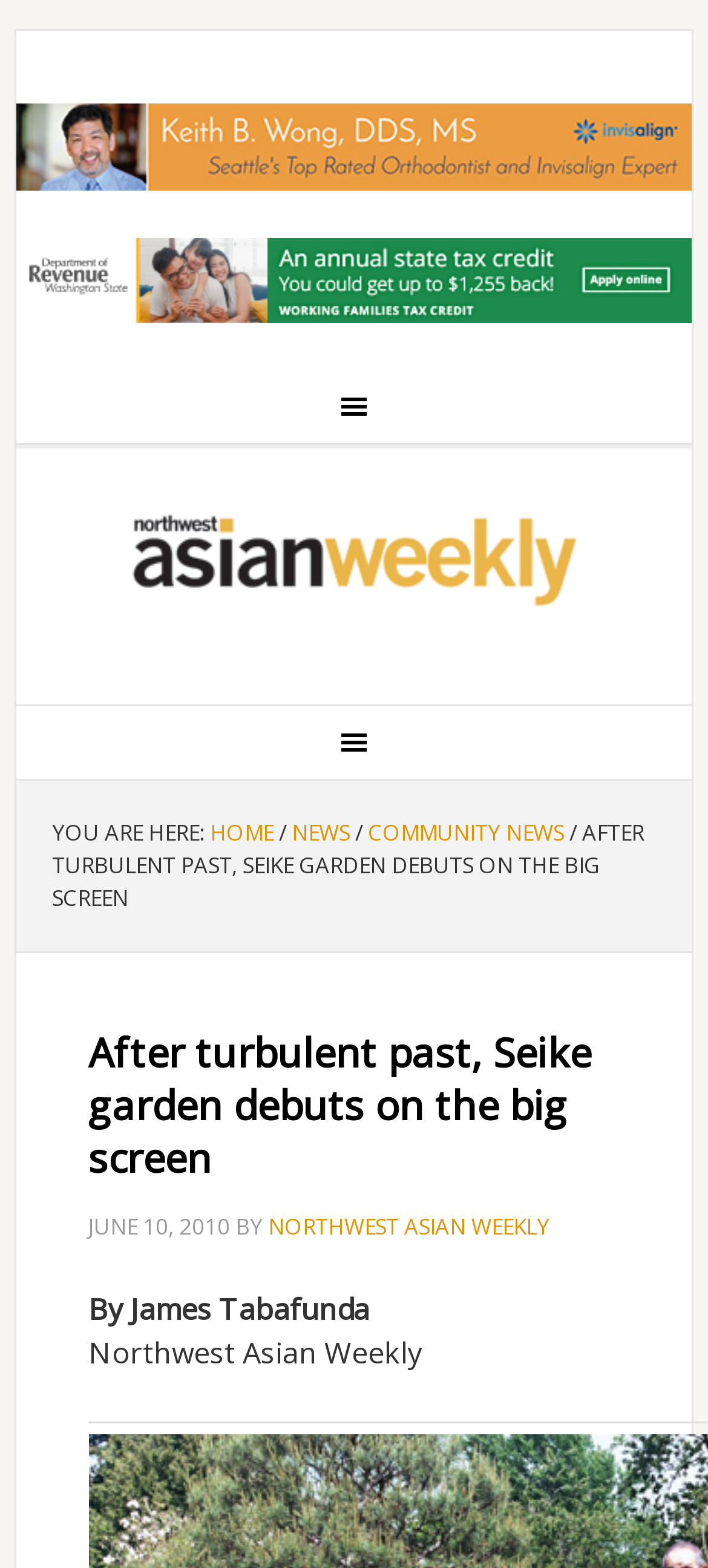What is the name of the garden mentioned in the article?
Refer to the image and offer an in-depth and detailed answer to the question.

The article's title is 'After turbulent past, Seike garden debuts on the big screen', which indicates that the garden being referred to is the Seike garden.